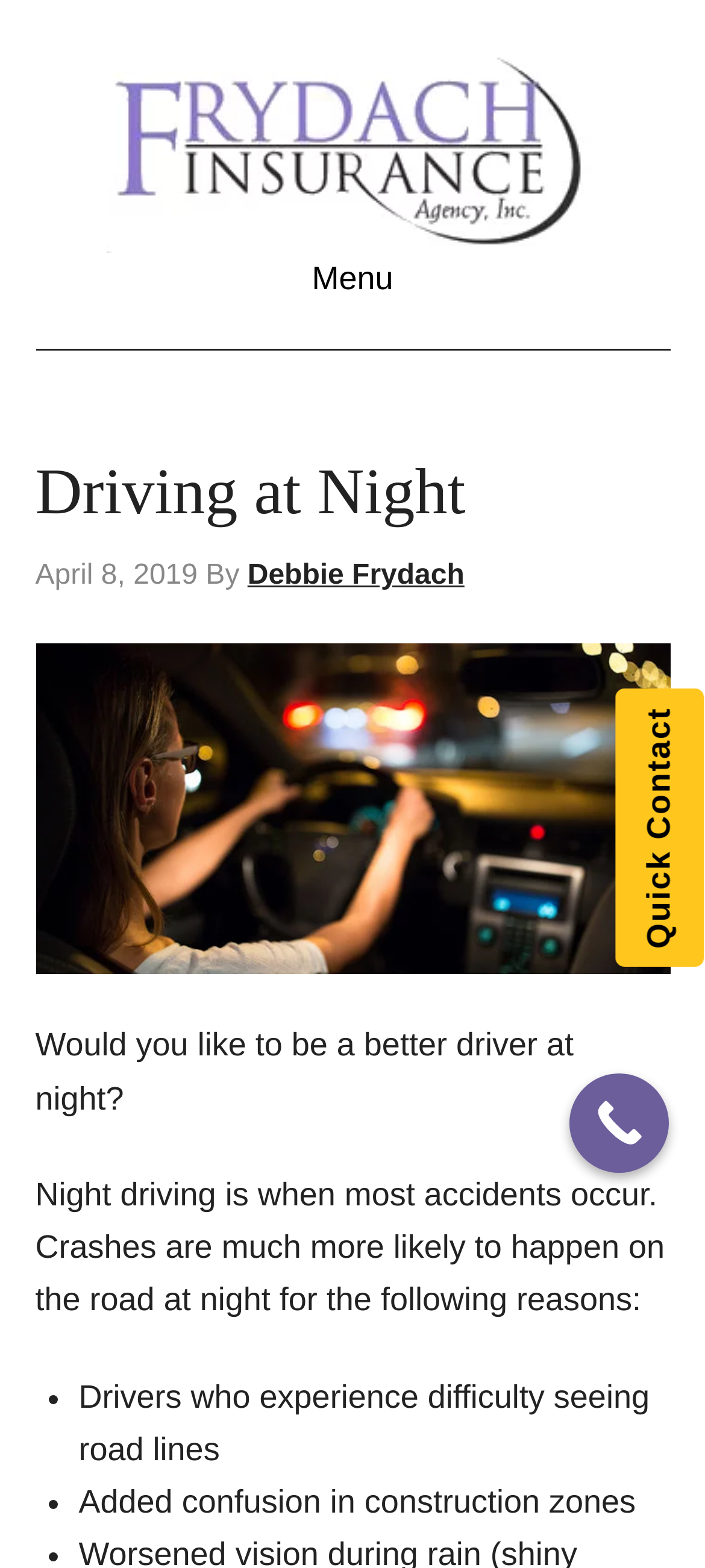Explain the features and main sections of the webpage comprehensively.

The webpage is about driving at night and how to minimize risks. At the top, there is a link to "Germantown, WI Insurance - Frydach Insurance" with a header that contains the title "Driving at Night" and a timestamp "April 8, 2019" with the author's name "Debbie Frydach" next to it. 

Below the header, there is a large image of headlights on a dark road, taking up most of the width of the page. 

Underneath the image, there is a paragraph of text that asks if the reader wants to be a better driver at night, followed by a statement that night driving is when most accidents occur. 

The text then lists two reasons why crashes are more likely to happen at night: drivers who experience difficulty seeing road lines and added confusion in construction zones. Each reason is marked with a bullet point.

On the right side of the page, near the bottom, there is a "Call Now Button" and a "Quick Contact" section.